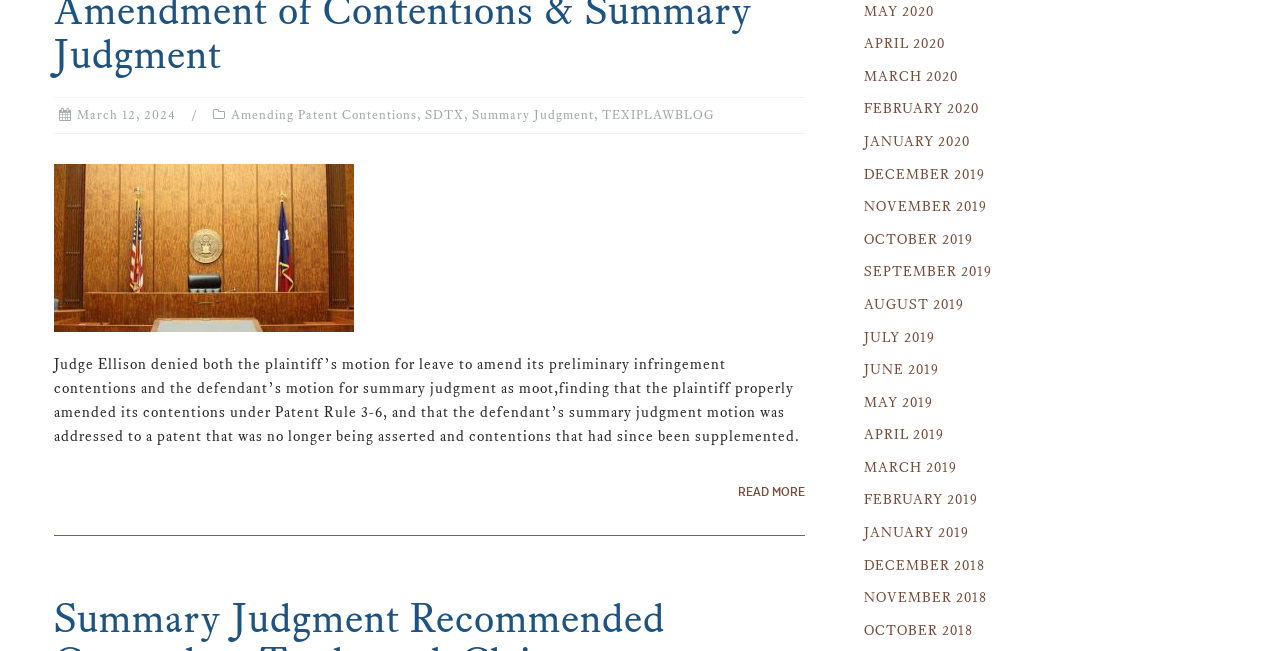Identify the bounding box coordinates of the clickable region to carry out the given instruction: "Read more about the court's decision".

[0.575, 0.74, 0.629, 0.784]